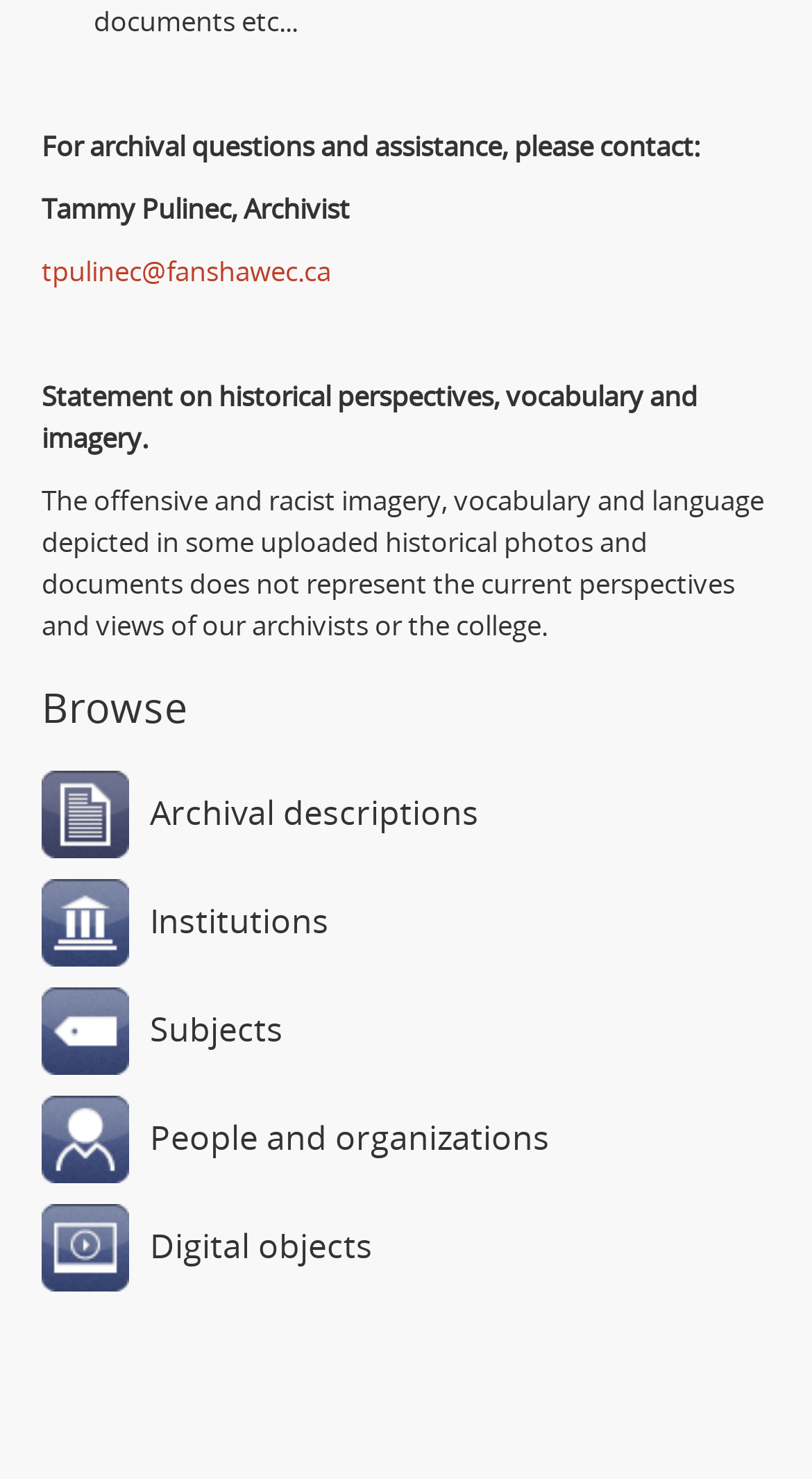What is the last browsing category listed?
Provide an in-depth answer to the question, covering all aspects.

The last browsing category listed in the 'Browse' section is 'Digital objects', which is the fifth category and has a link and an accompanying image.